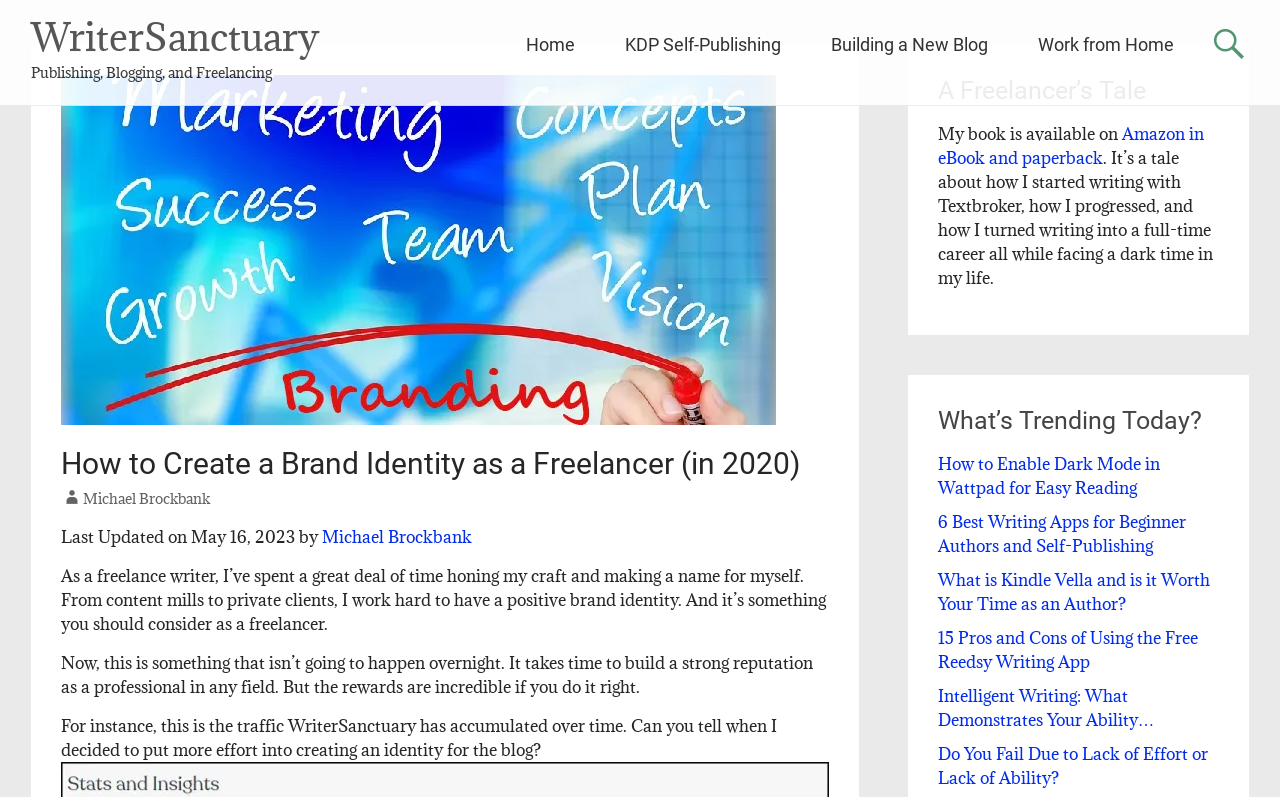What is the purpose of creating a brand identity?
Can you give a detailed and elaborate answer to the question?

The purpose of creating a brand identity can be inferred from the static text element which states 'I work hard to have a positive brand identity. And it’s something you should consider as a freelancer.' This suggests that having a positive brand identity is a desirable outcome.